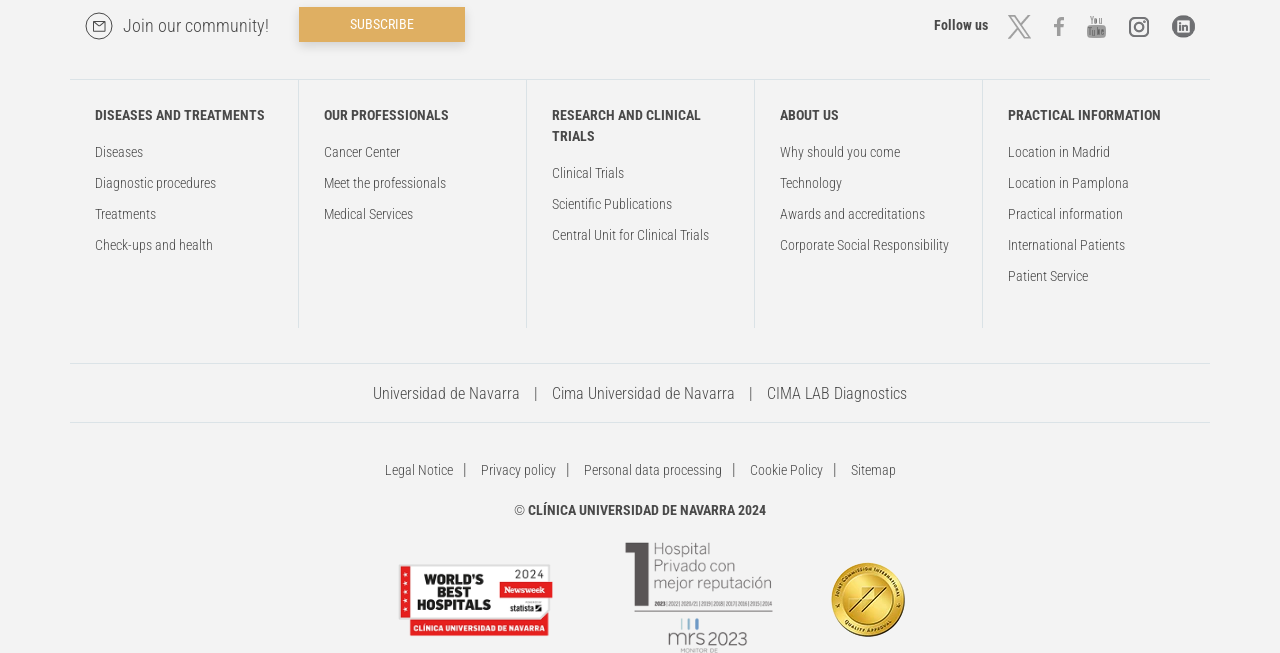Respond to the question below with a single word or phrase:
What is the name of the university associated with the clinic?

Universidad de Navarra